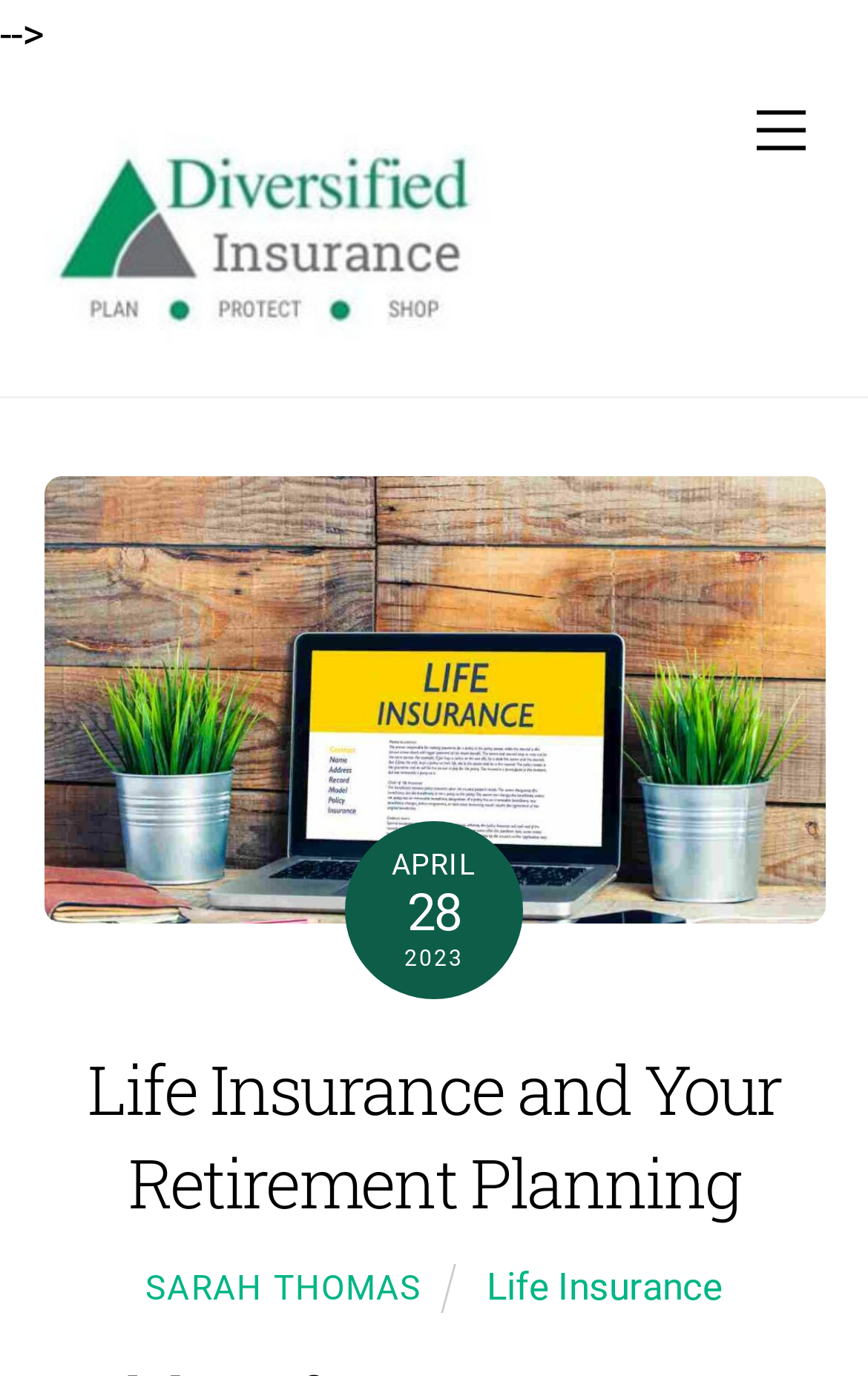Give a short answer to this question using one word or a phrase:
What is the date mentioned on the webpage?

APRIL 28, 2023